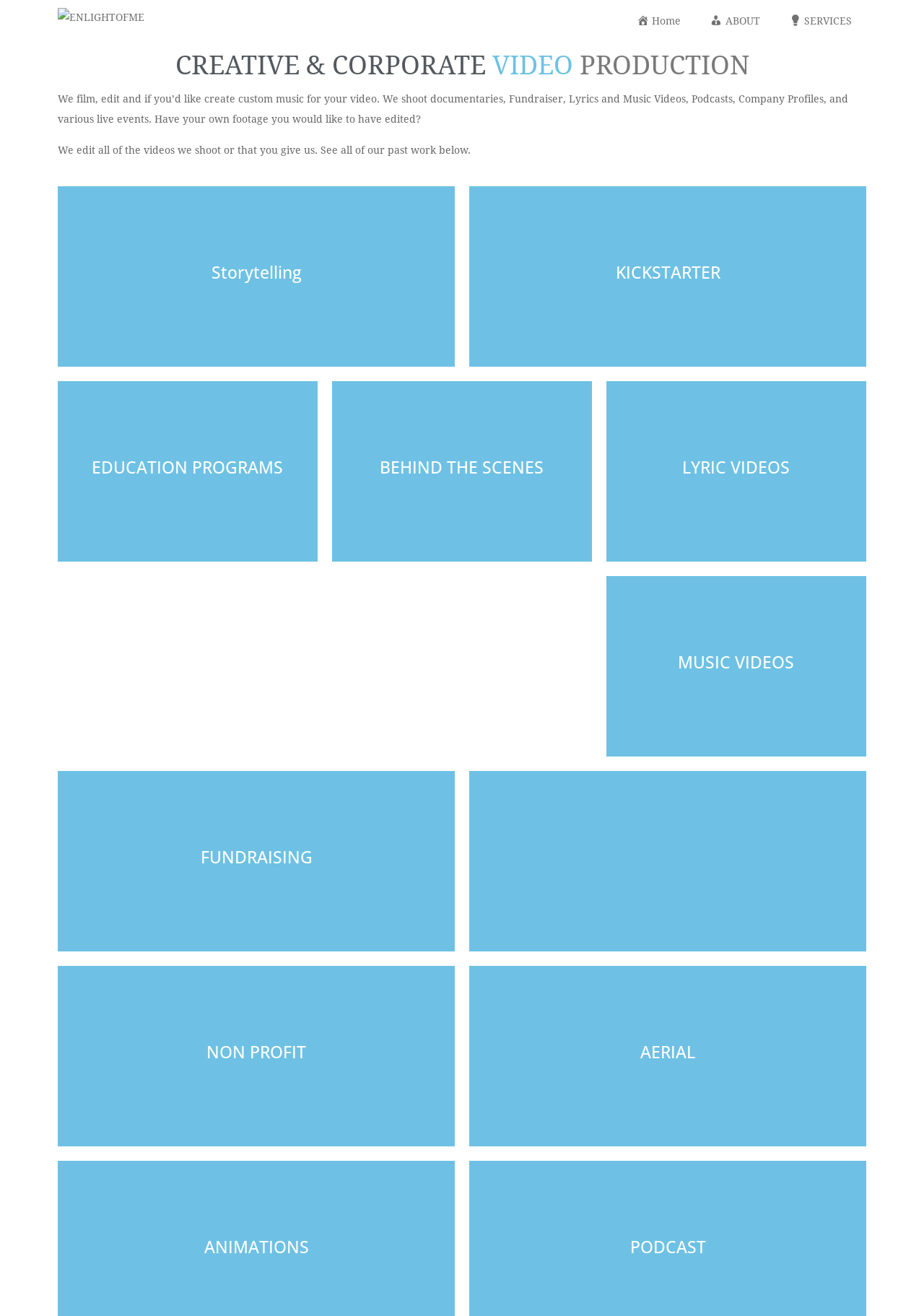Can you find the bounding box coordinates for the UI element given this description: "See Video On Youtube"? Provide the coordinates as four float numbers between 0 and 1: [left, top, right, bottom].

[0.716, 0.365, 0.878, 0.388]